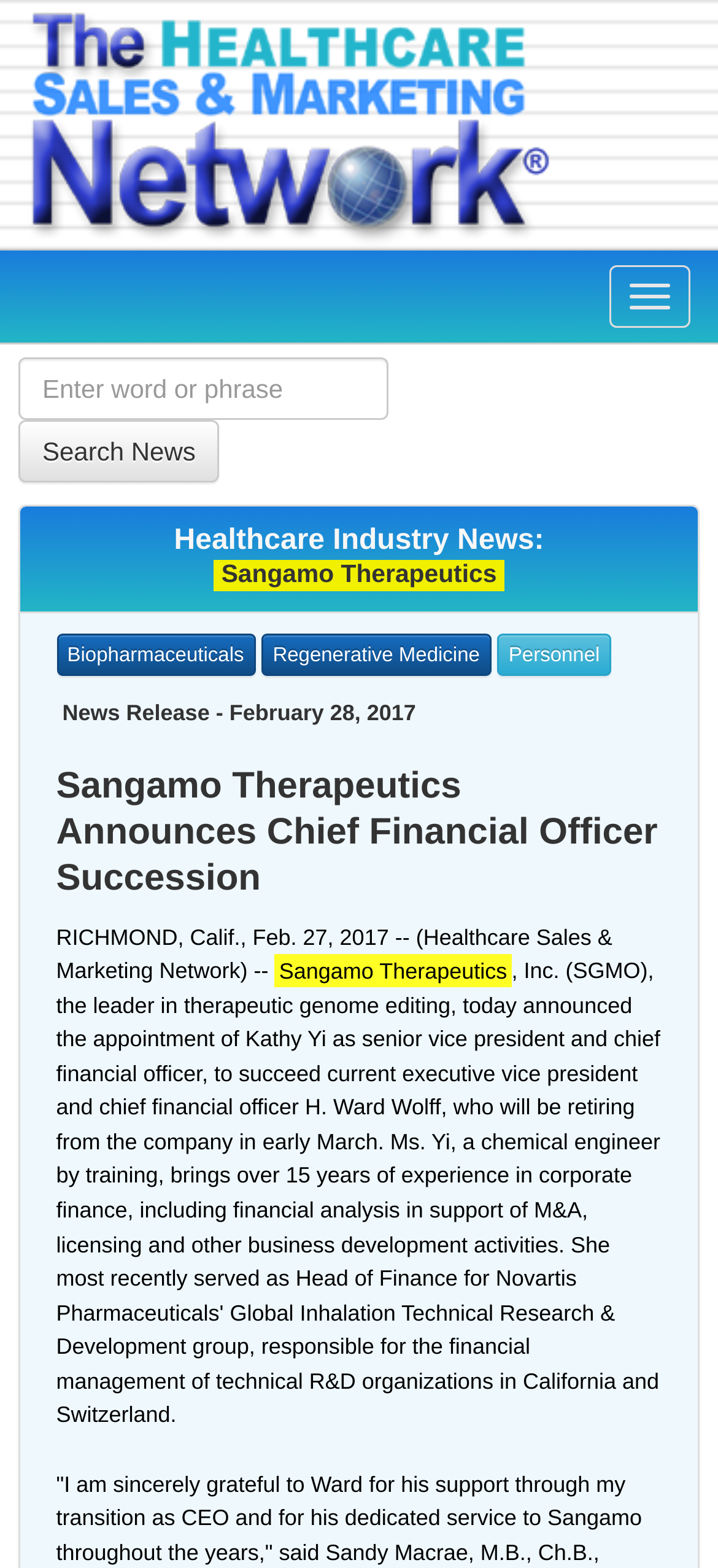Please locate the clickable area by providing the bounding box coordinates to follow this instruction: "View news release from February 28, 2017".

[0.078, 0.448, 0.922, 0.463]